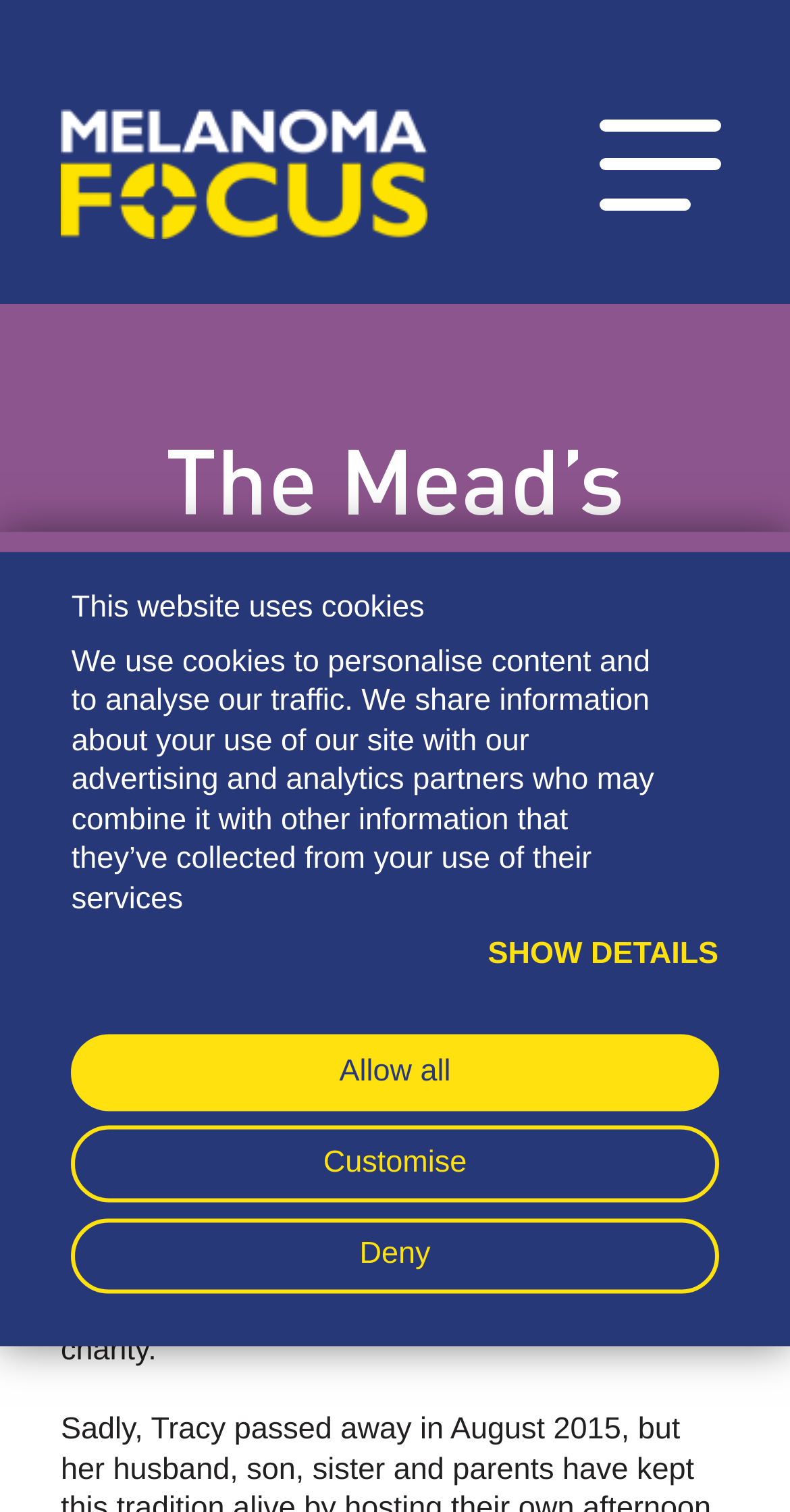Specify the bounding box coordinates of the region I need to click to perform the following instruction: "view government document translation". The coordinates must be four float numbers in the range of 0 to 1, i.e., [left, top, right, bottom].

None